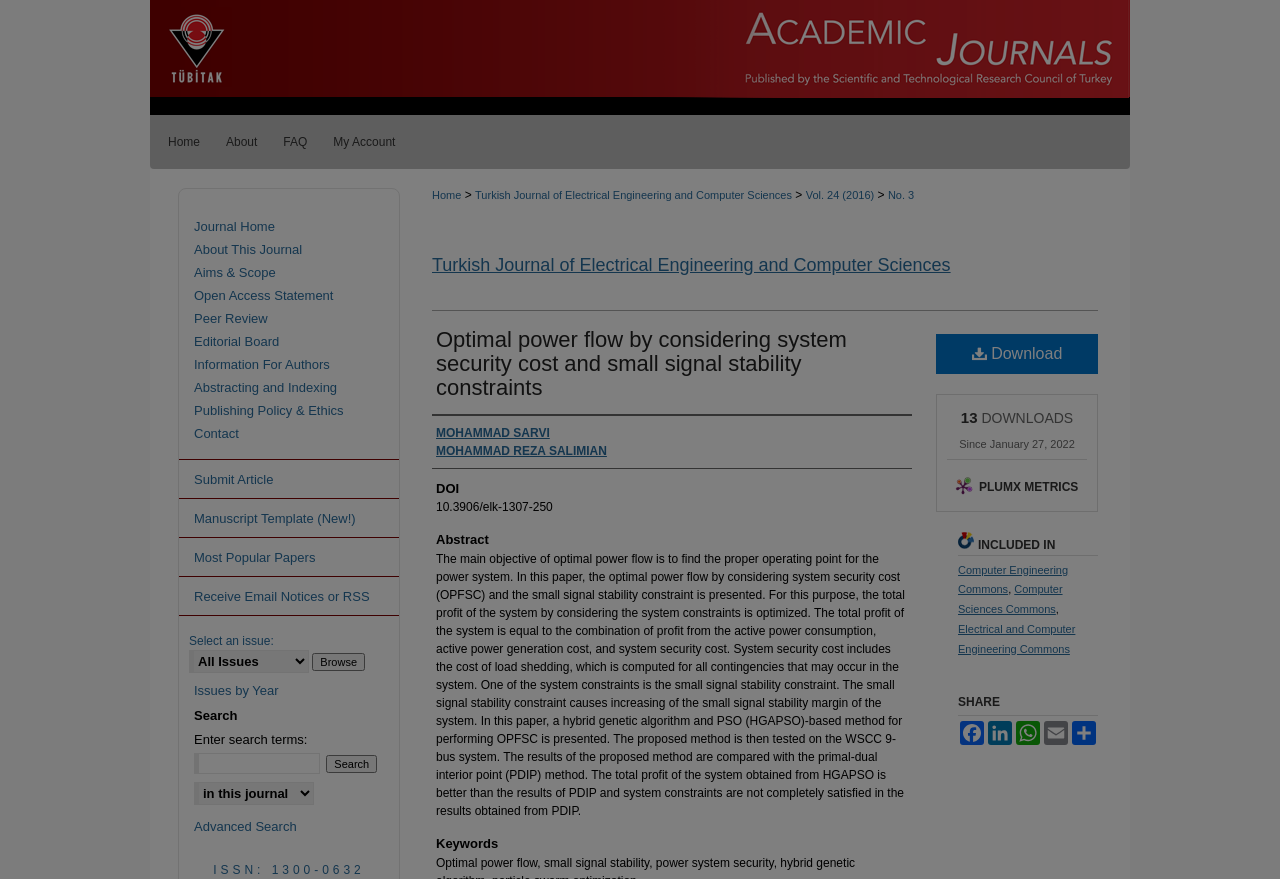Look at the image and give a detailed response to the following question: What is the name of the journal?

I found the answer by looking at the heading element with the text 'Turkish Journal of Electrical Engineering and Computer Sciences' which is located at the top of the webpage, indicating the name of the journal.